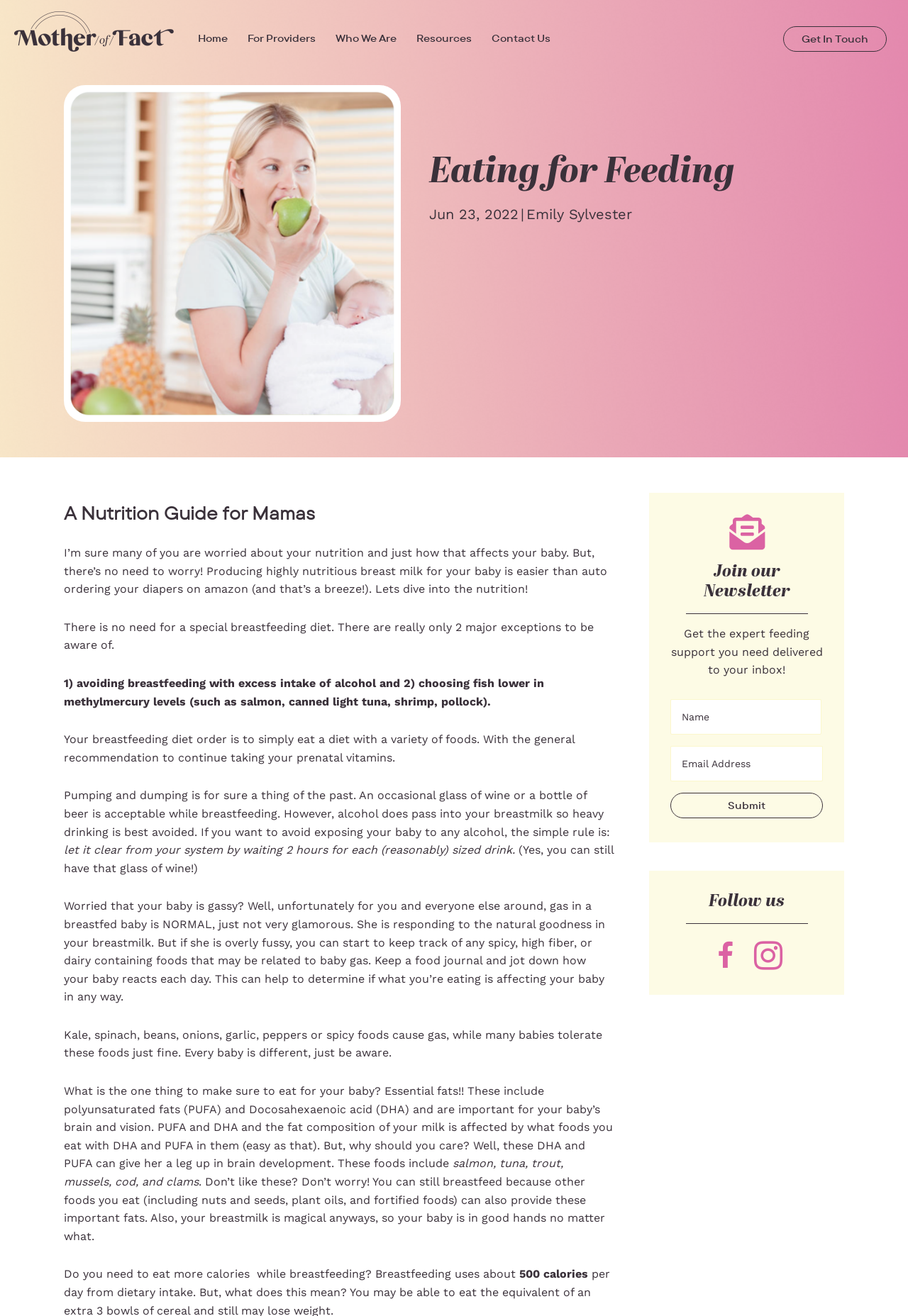How many social media platforms are linked on the webpage?
From the details in the image, provide a complete and detailed answer to the question.

The webpage contains links to two social media platforms: Facebook and Instagram. These links can be found at the bottom of the webpage, in the section labeled 'Follow us'.